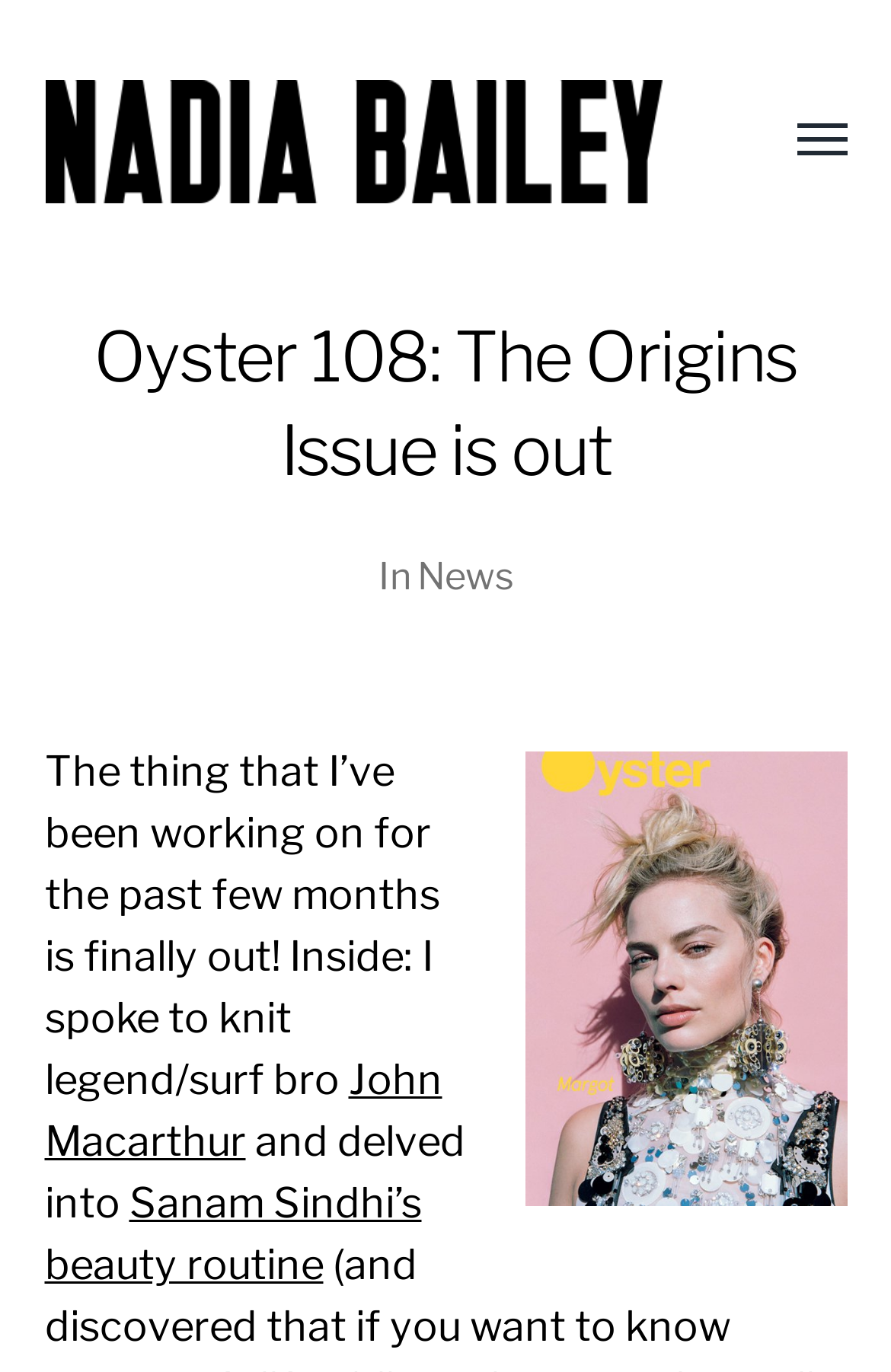Please find the bounding box for the following UI element description. Provide the coordinates in (top-left x, top-left y, bottom-right x, bottom-right y) format, with values between 0 and 1: Sanam Sindhi’s beauty routine

[0.05, 0.859, 0.473, 0.939]